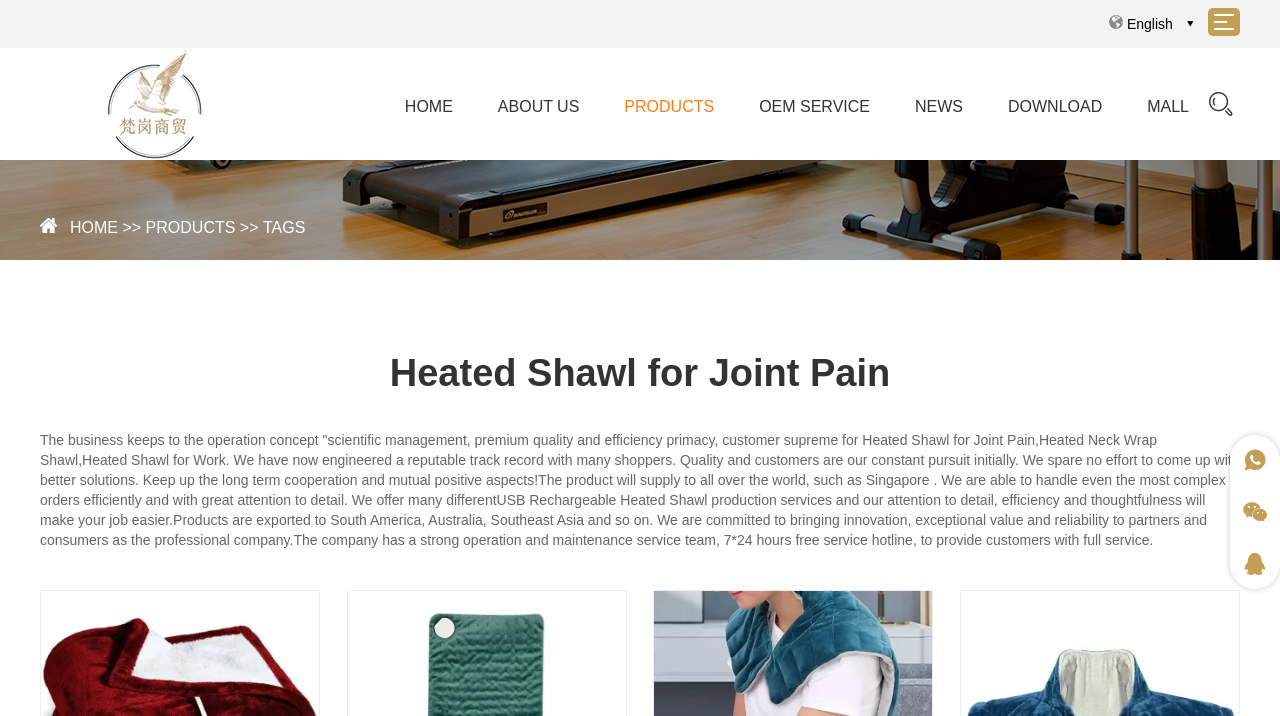Provide a short, one-word or phrase answer to the question below:
How many main navigation links are there?

8